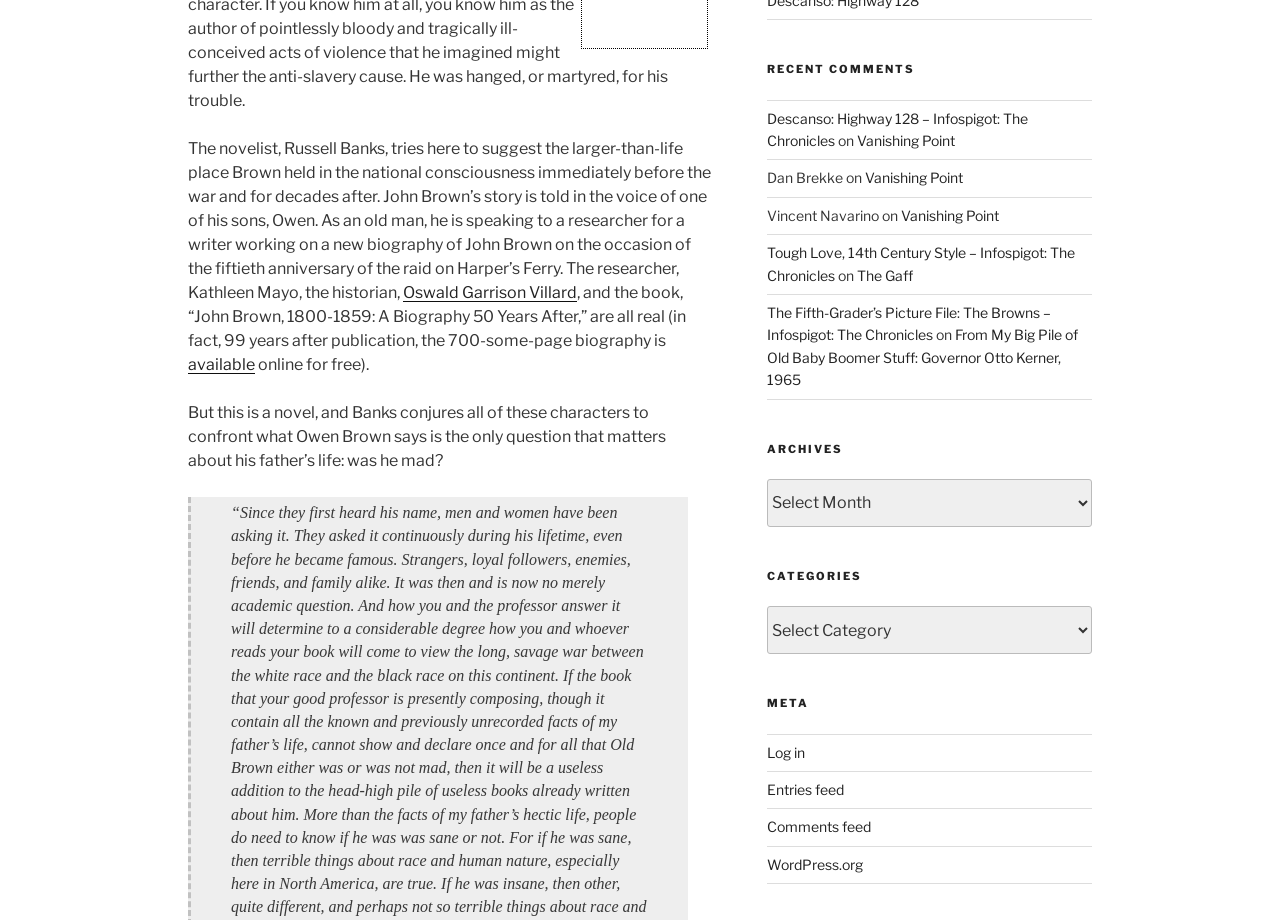Identify the bounding box for the UI element that is described as follows: "Vanishing Point".

[0.675, 0.184, 0.752, 0.203]